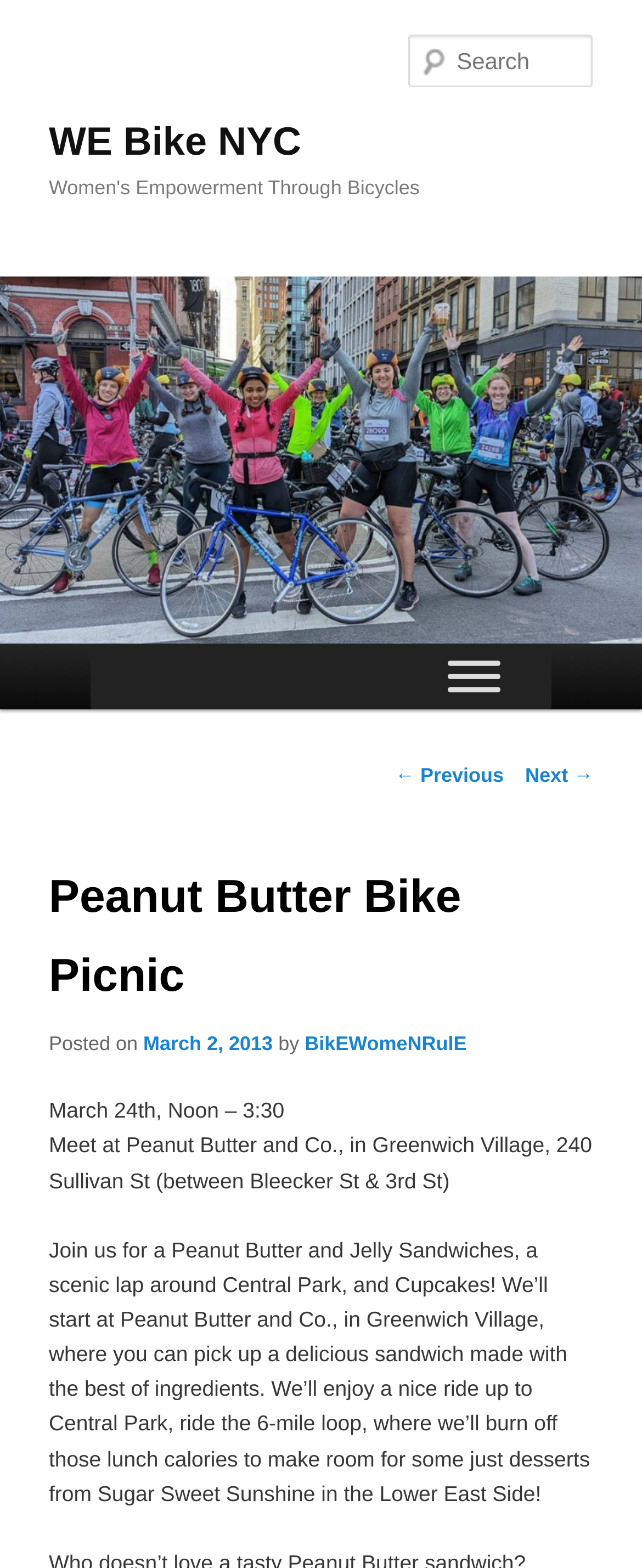Find the bounding box coordinates of the element to click in order to complete the given instruction: "Click the 'Toggle Menu' button."

[0.697, 0.421, 0.779, 0.442]